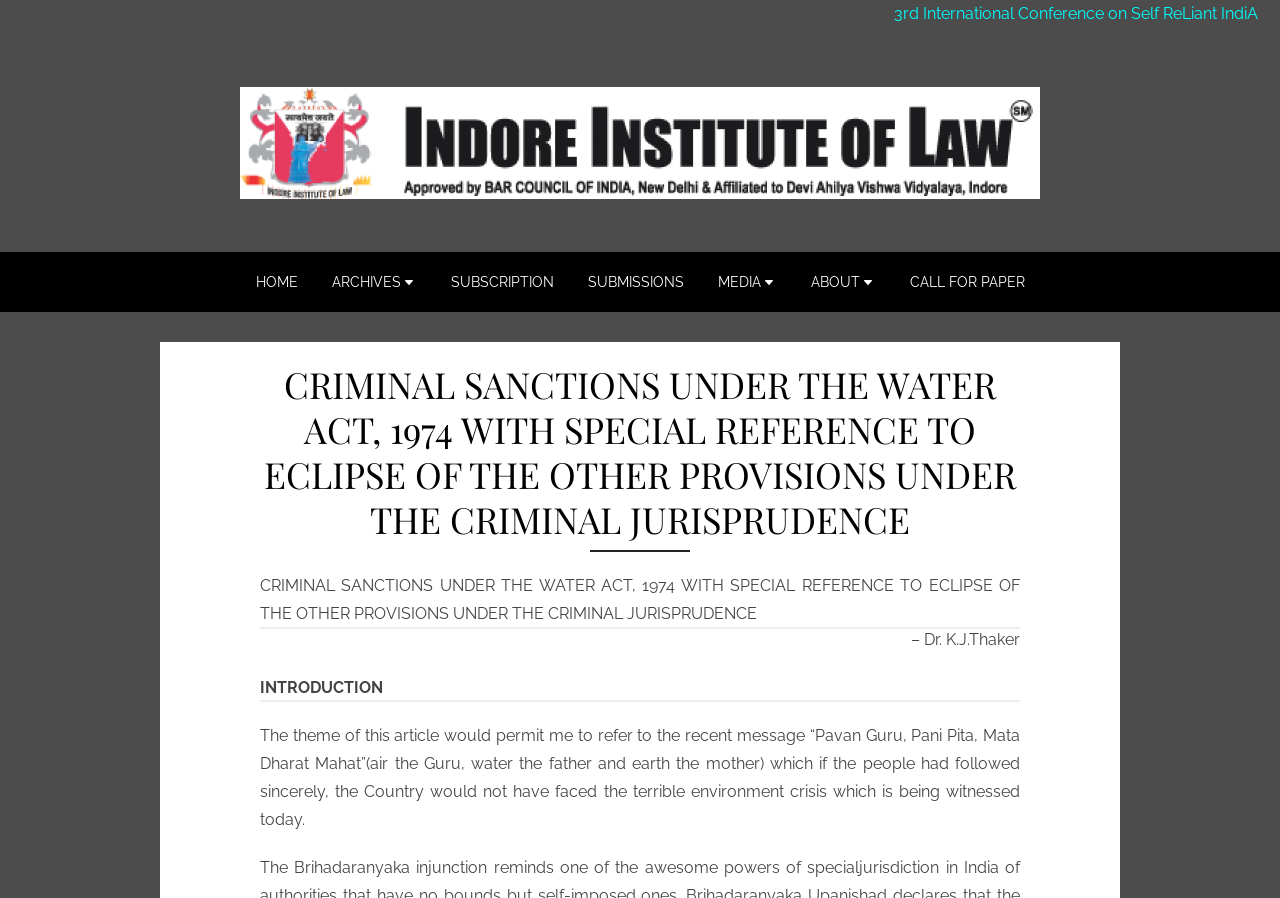Please provide the bounding box coordinates for the element that needs to be clicked to perform the following instruction: "go to the 3rd International Conference on Self ReLiant IndiA". The coordinates should be given as four float numbers between 0 and 1, i.e., [left, top, right, bottom].

[0.67, 0.004, 0.954, 0.026]